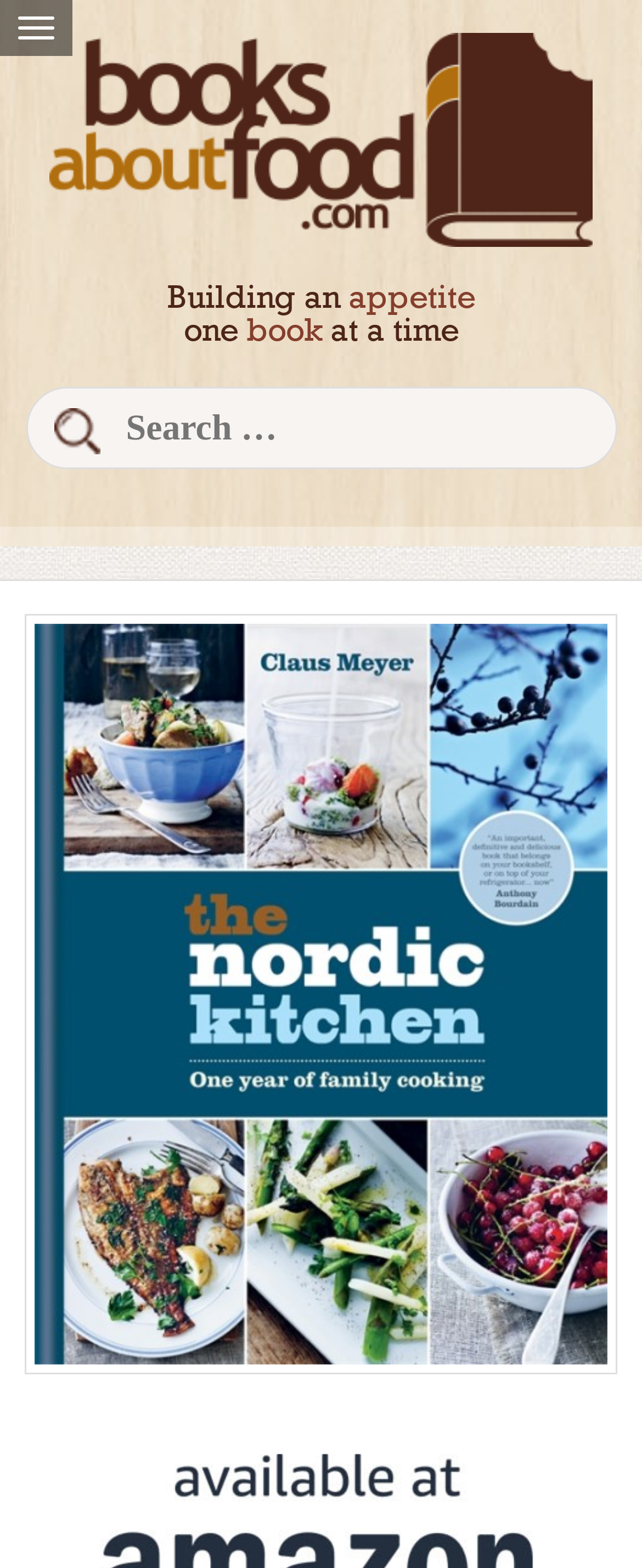Find and provide the bounding box coordinates for the UI element described here: "Menu". The coordinates should be given as four float numbers between 0 and 1: [left, top, right, bottom].

[0.0, 0.0, 0.113, 0.036]